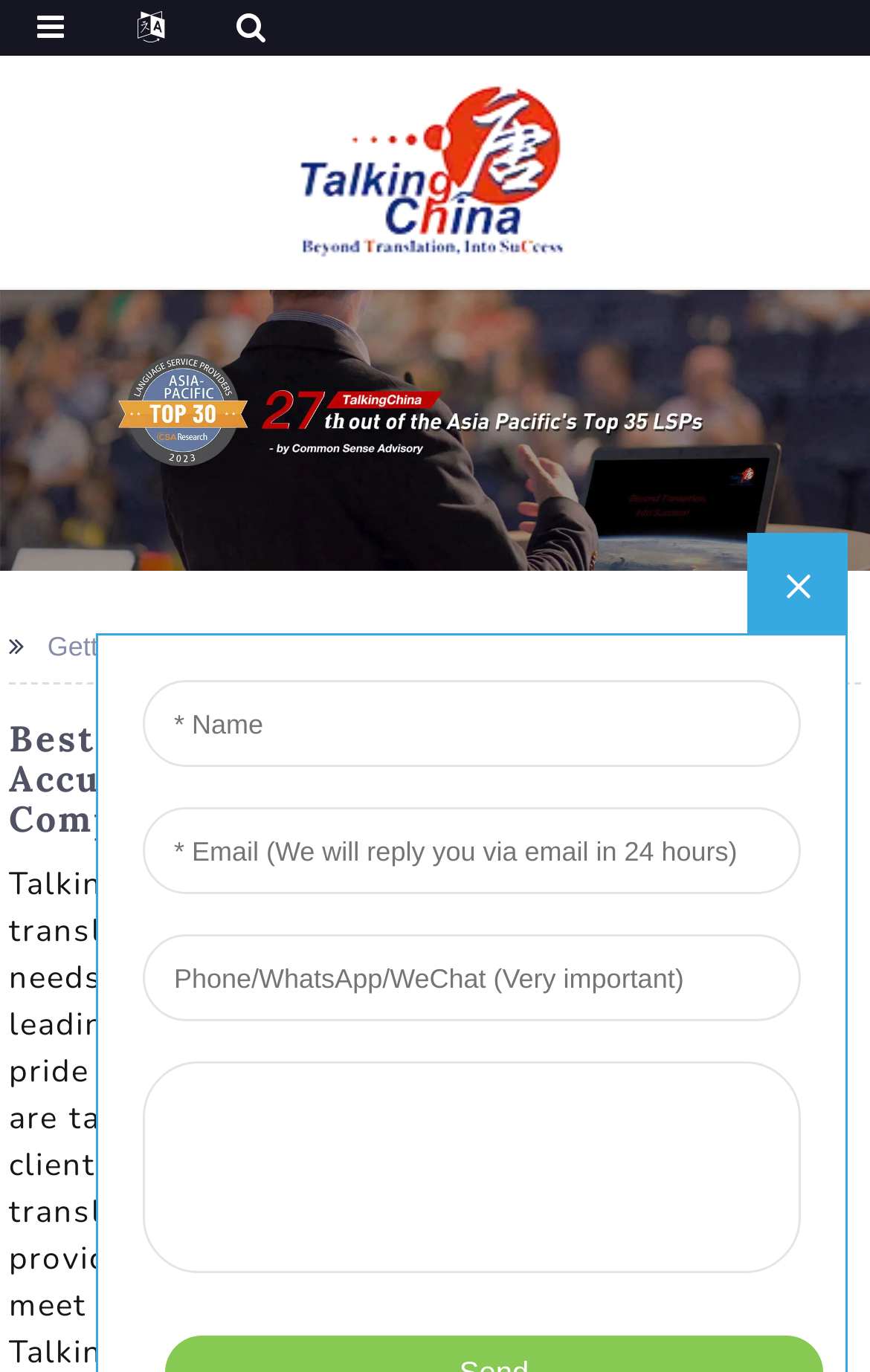What is the call to action?
Based on the visual content, answer with a single word or a brief phrase.

Getting started